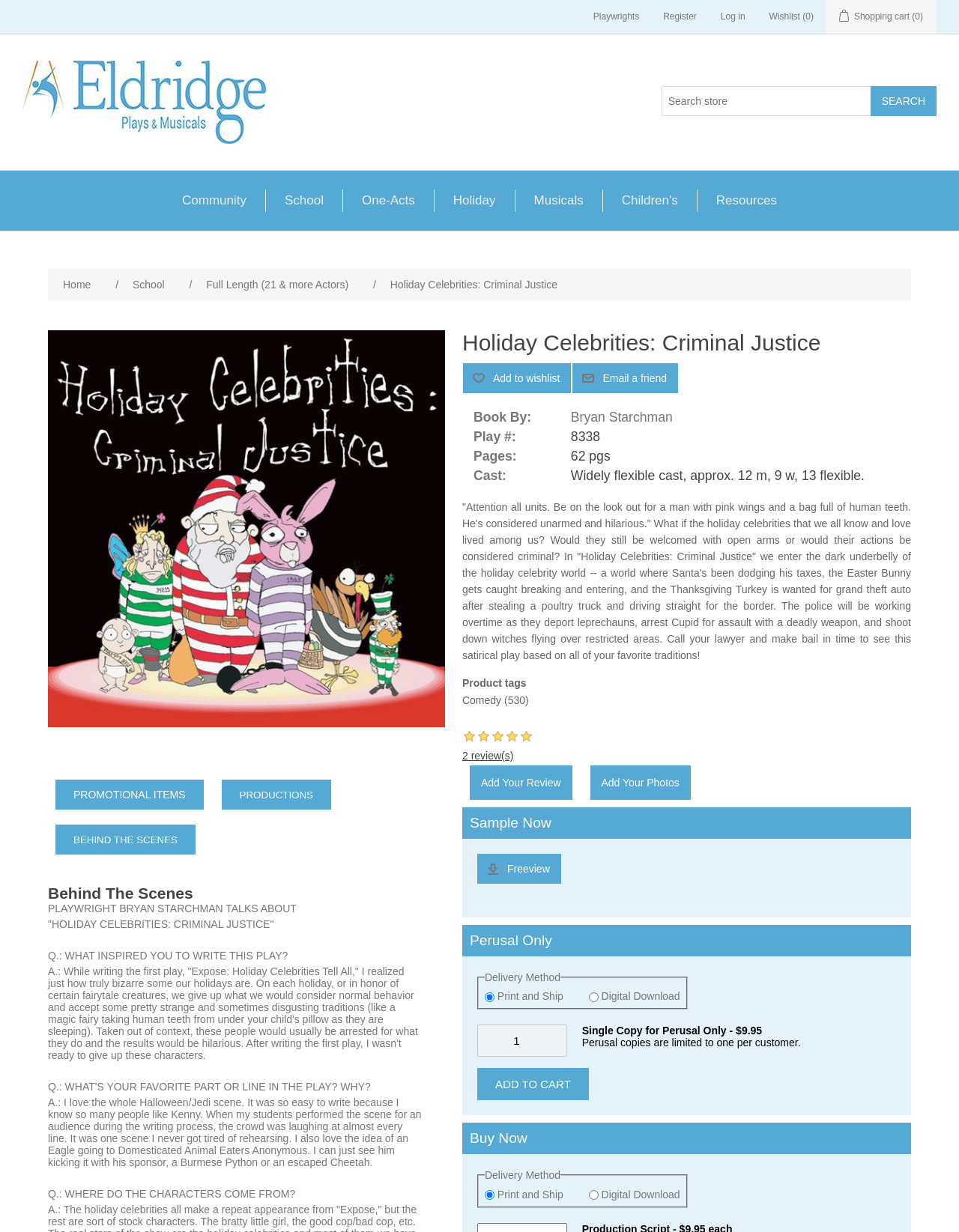Craft a detailed narrative of the webpage's structure and content.

This webpage is about a play called "Holiday Celebrities: Criminal Justice" by playwright Bryan Starchman. At the top of the page, there are several links to navigate to different sections of the website, including "Playwrights", "Register", "Log in", "Wishlist", and "Shopping cart". Below these links, there is a layout table with a link to "Eldridge Plays and Musicals" accompanied by an image. 

To the right of the image, there is a search box with a "Search" button. Below the search box, there are several links to different categories, including "Community", "School", "One-Acts", "Holiday", "Musicals", "Children's", and "Resources". 

On the left side of the page, there is a link to "Home" followed by a breadcrumb trail indicating the current location in the website. Below this, there is a heading that reads "Holiday Celebrities: Criminal Justice" and an image of the play's cover art. 

The main content of the page is a description of the play, which is a satirical comedy that explores what would happen if holiday celebrities lived among us and got into trouble with the law. The description is accompanied by details about the play, including the author, number of pages, and cast requirements. 

Below the description, there are several buttons and links to add the play to a wishlist, email a friend, or purchase the play. There are also links to read reviews, add a review, or view sample pages. 

Further down the page, there is a section called "Behind The Scenes" that features an interview with the playwright, Bryan Starchman, where he talks about what inspired him to write the play and his favorite scenes.